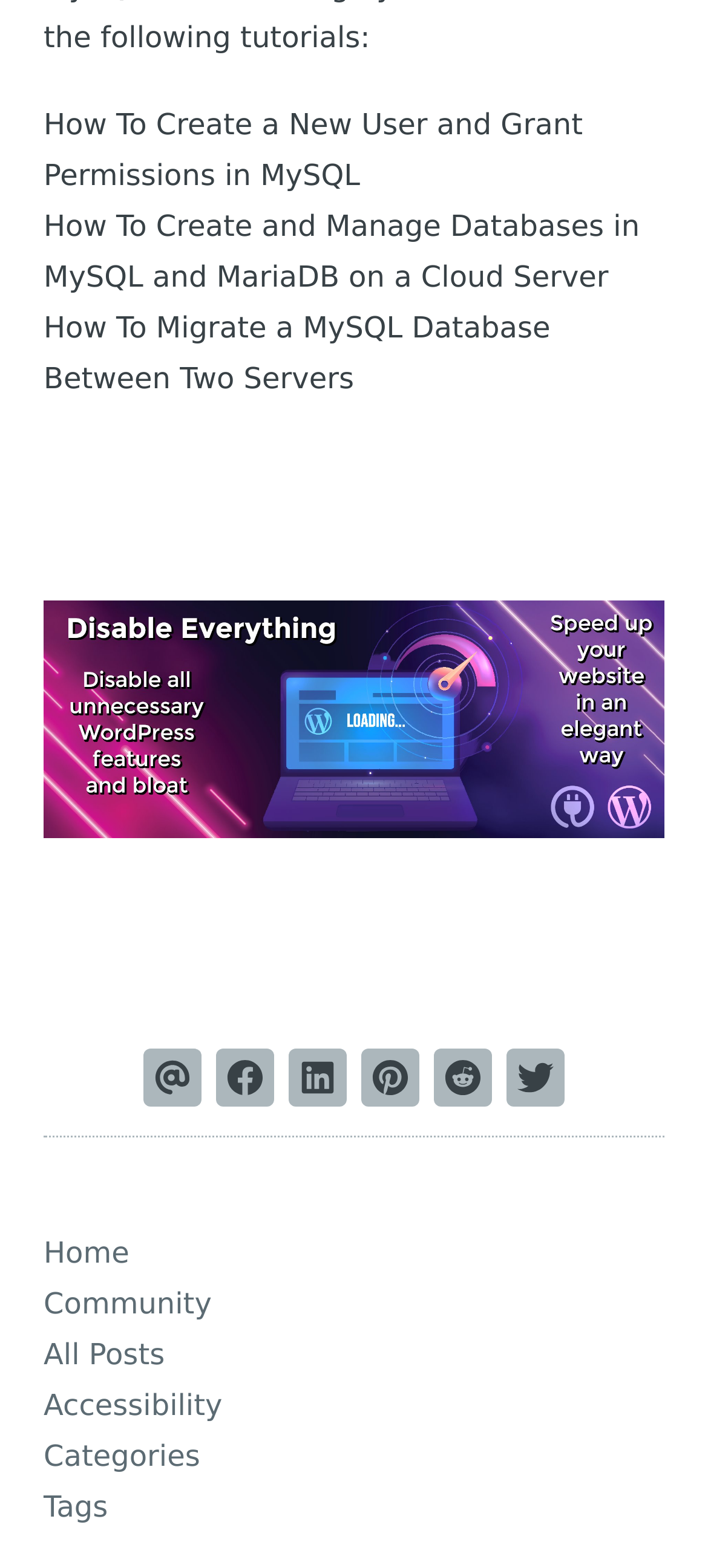Respond to the question with just a single word or phrase: 
What is the topic of the first article?

Create a New User and Grant Permissions in MySQL